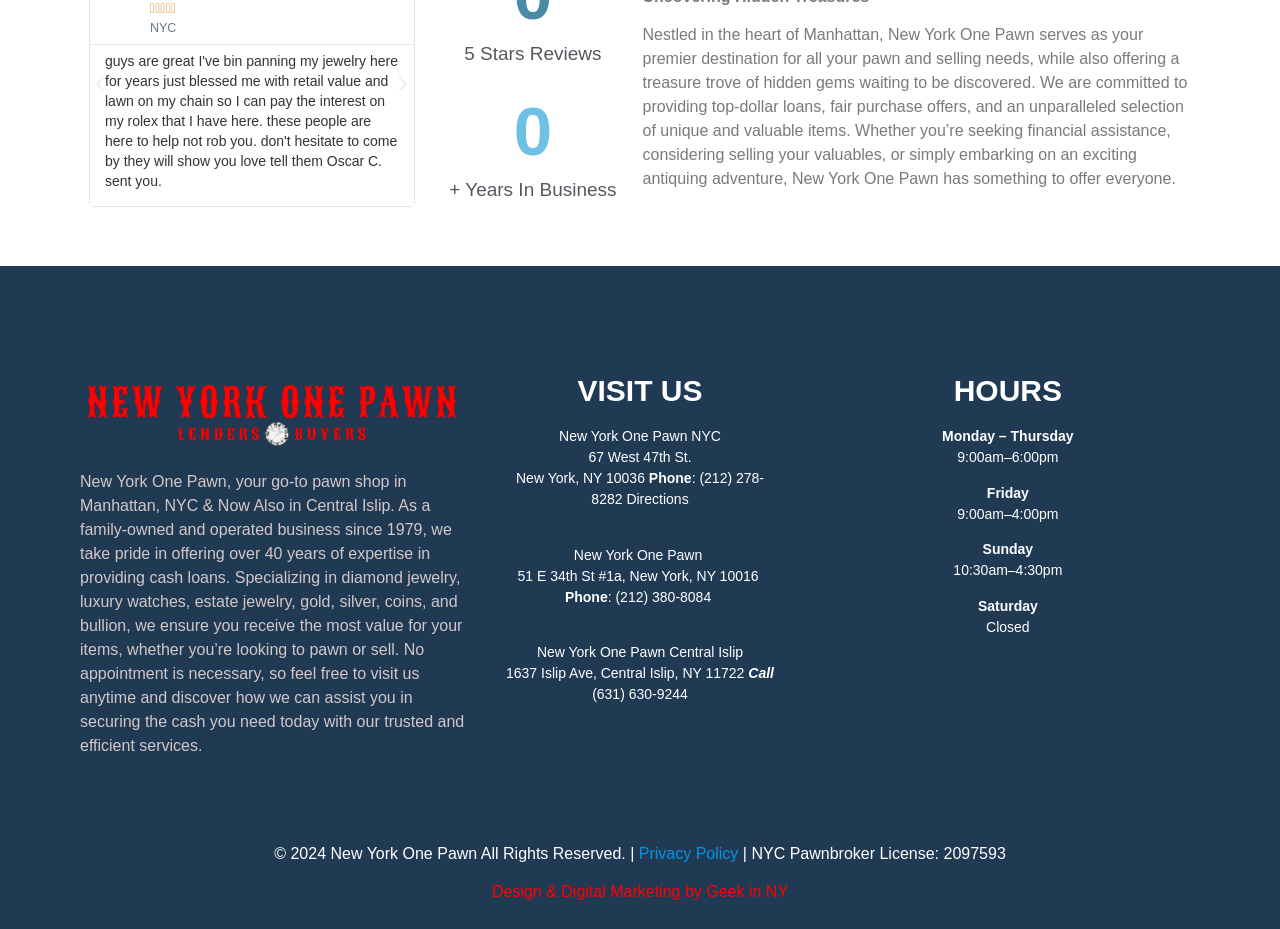Provide a brief response to the question below using a single word or phrase: 
What is the name of the pawn shop?

New York One Pawn